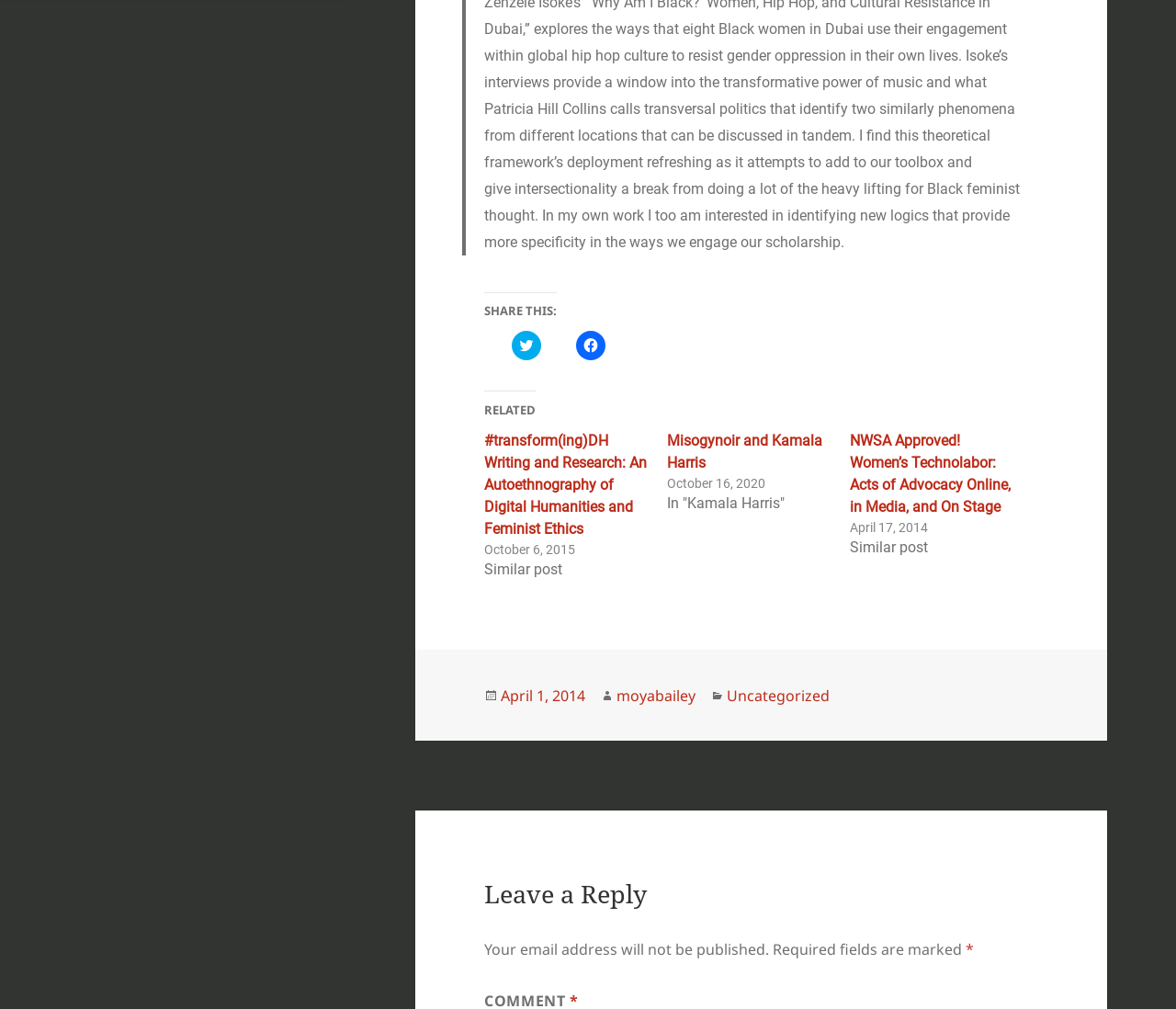Identify the bounding box coordinates of the element that should be clicked to fulfill this task: "Read related post 'Misogynoir and Kamala Harris'". The coordinates should be provided as four float numbers between 0 and 1, i.e., [left, top, right, bottom].

[0.567, 0.428, 0.699, 0.467]